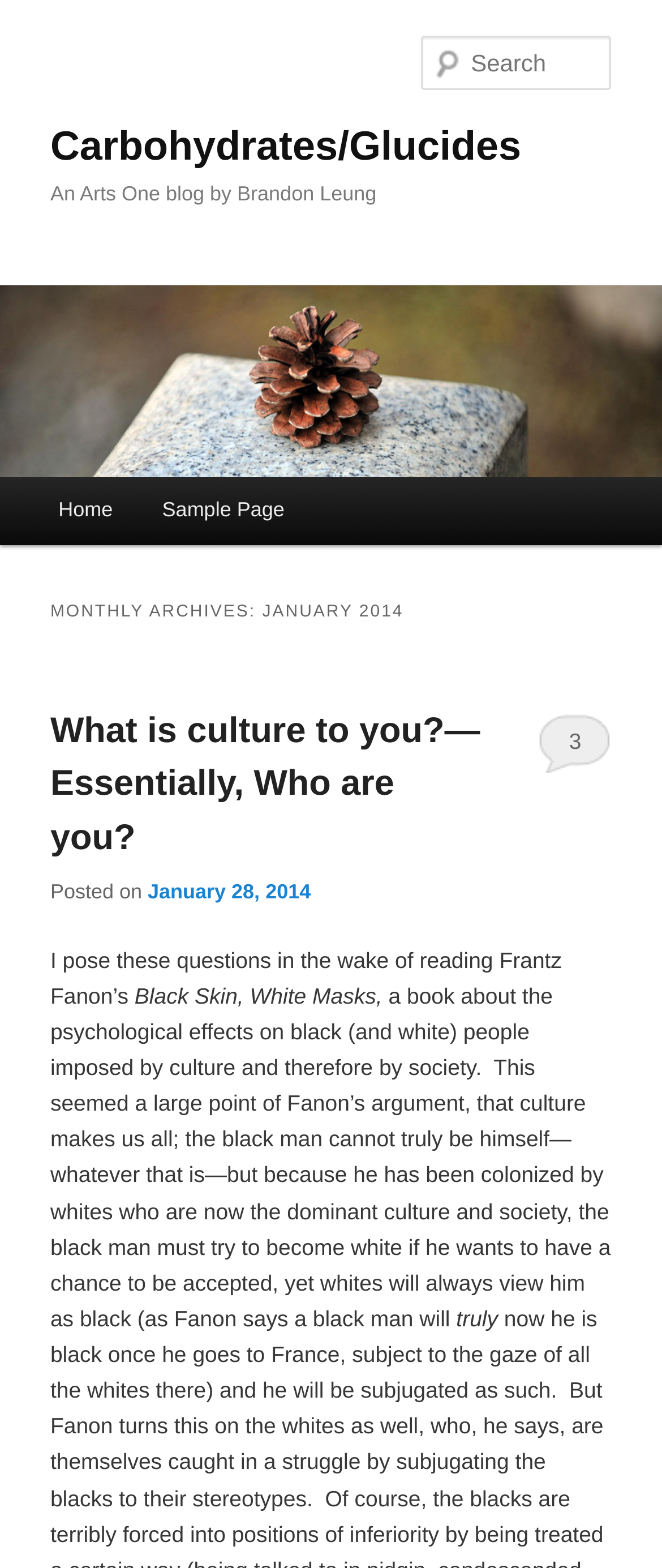What is the name of the author?
Using the image, respond with a single word or phrase.

Brandon Leung